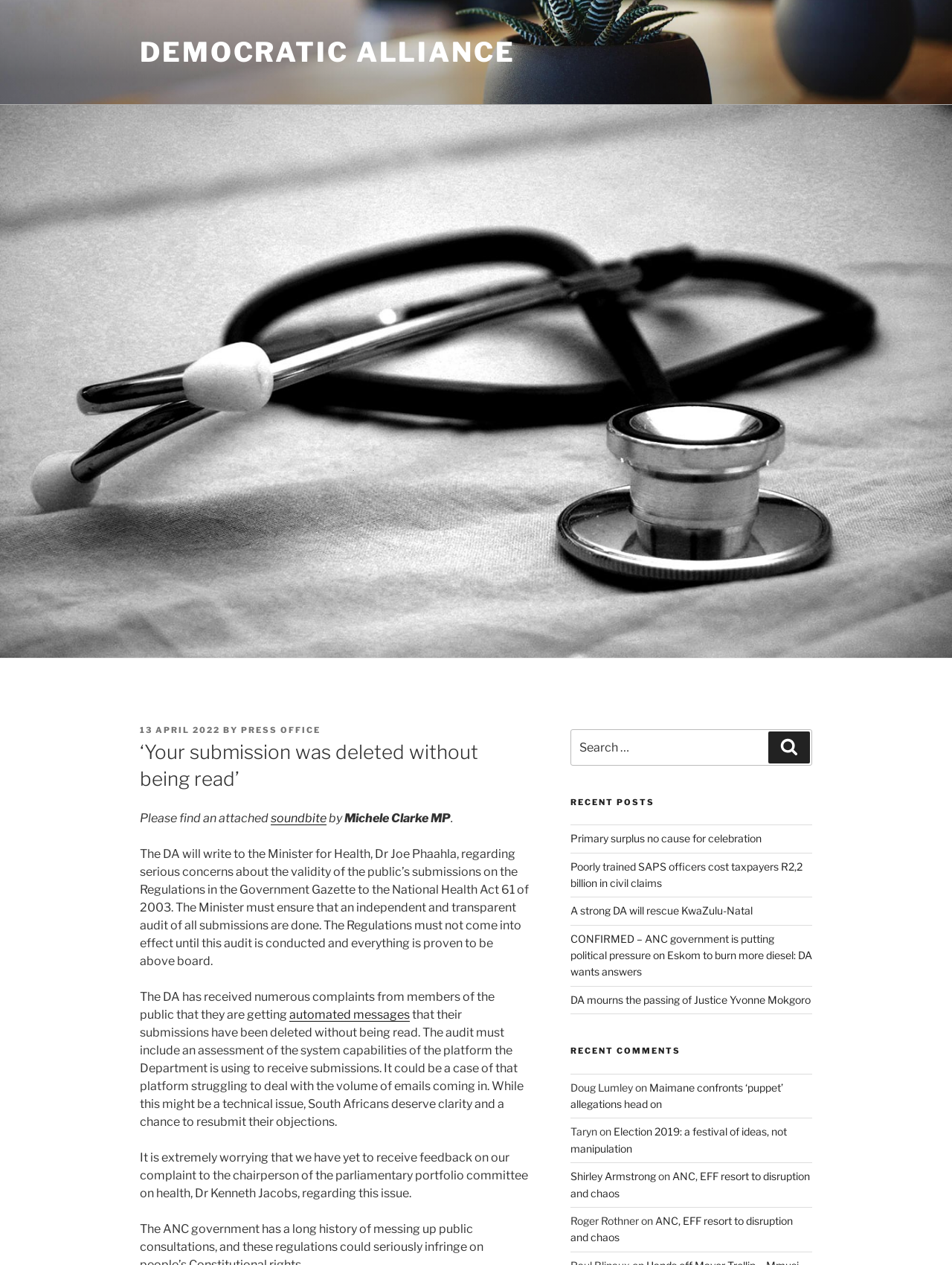Please identify the coordinates of the bounding box for the clickable region that will accomplish this instruction: "Click on the 'DEMOCRATIC ALLIANCE' link".

[0.147, 0.028, 0.541, 0.054]